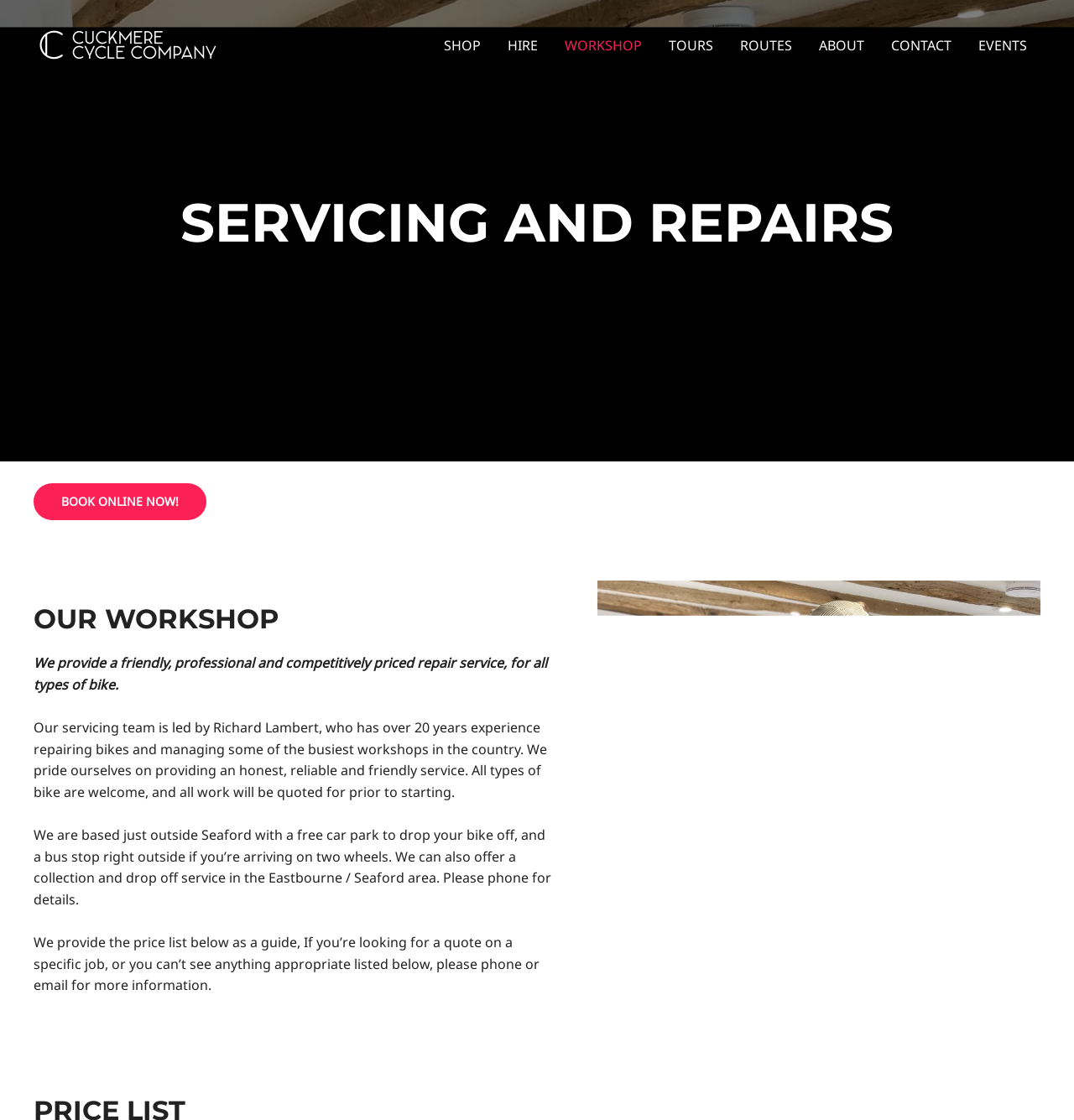What can be done if you can't find a specific job listed?
Provide a fully detailed and comprehensive answer to the question.

If you can't find a specific job listed, you can phone or email for more information, as stated in the text 'If you’re looking for a quote on a specific job, or you can’t see anything appropriate listed below, please phone or email for more information.'.